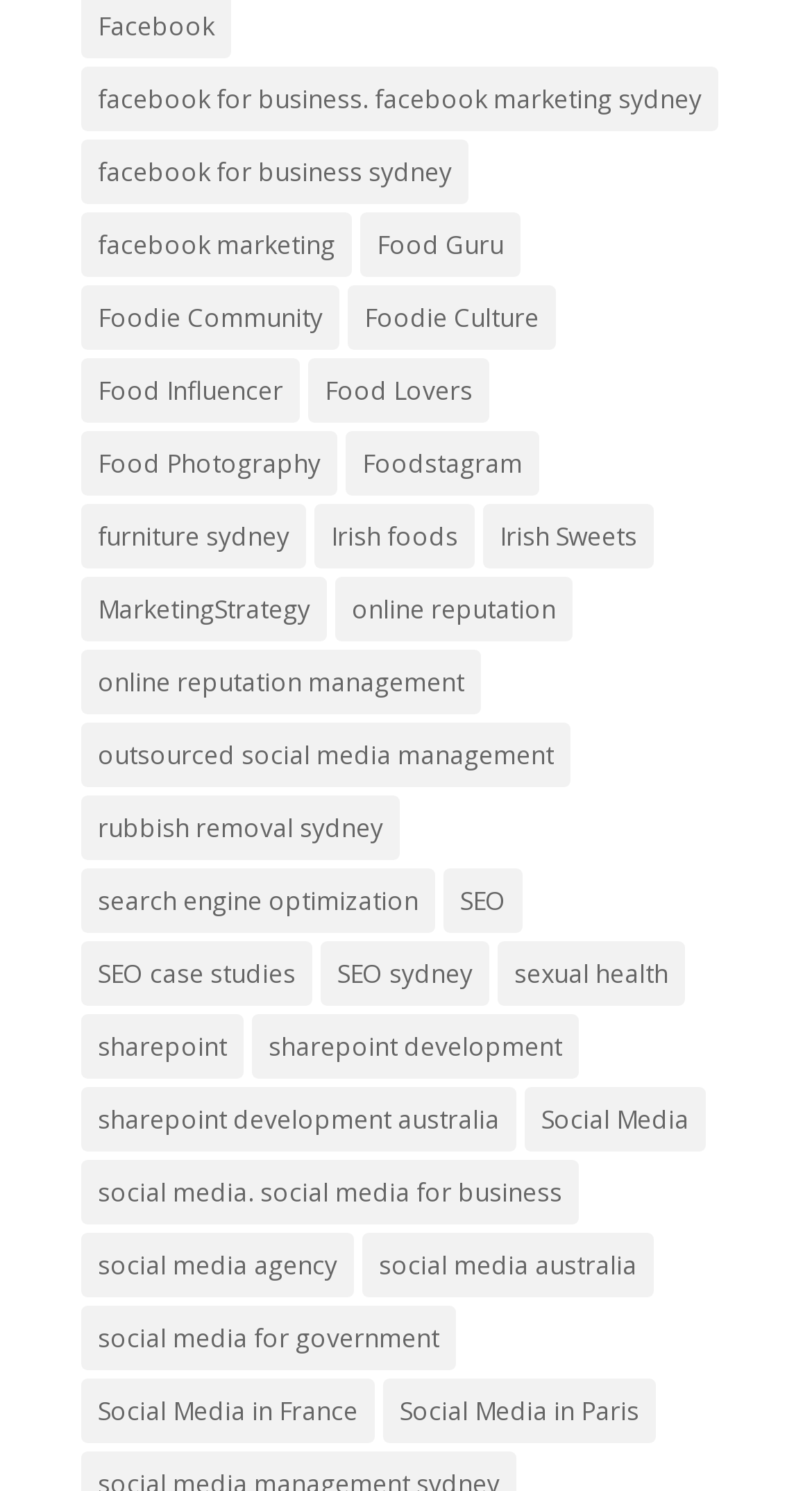Determine the coordinates of the bounding box that should be clicked to complete the instruction: "Check out online reputation management". The coordinates should be represented by four float numbers between 0 and 1: [left, top, right, bottom].

[0.1, 0.436, 0.592, 0.479]